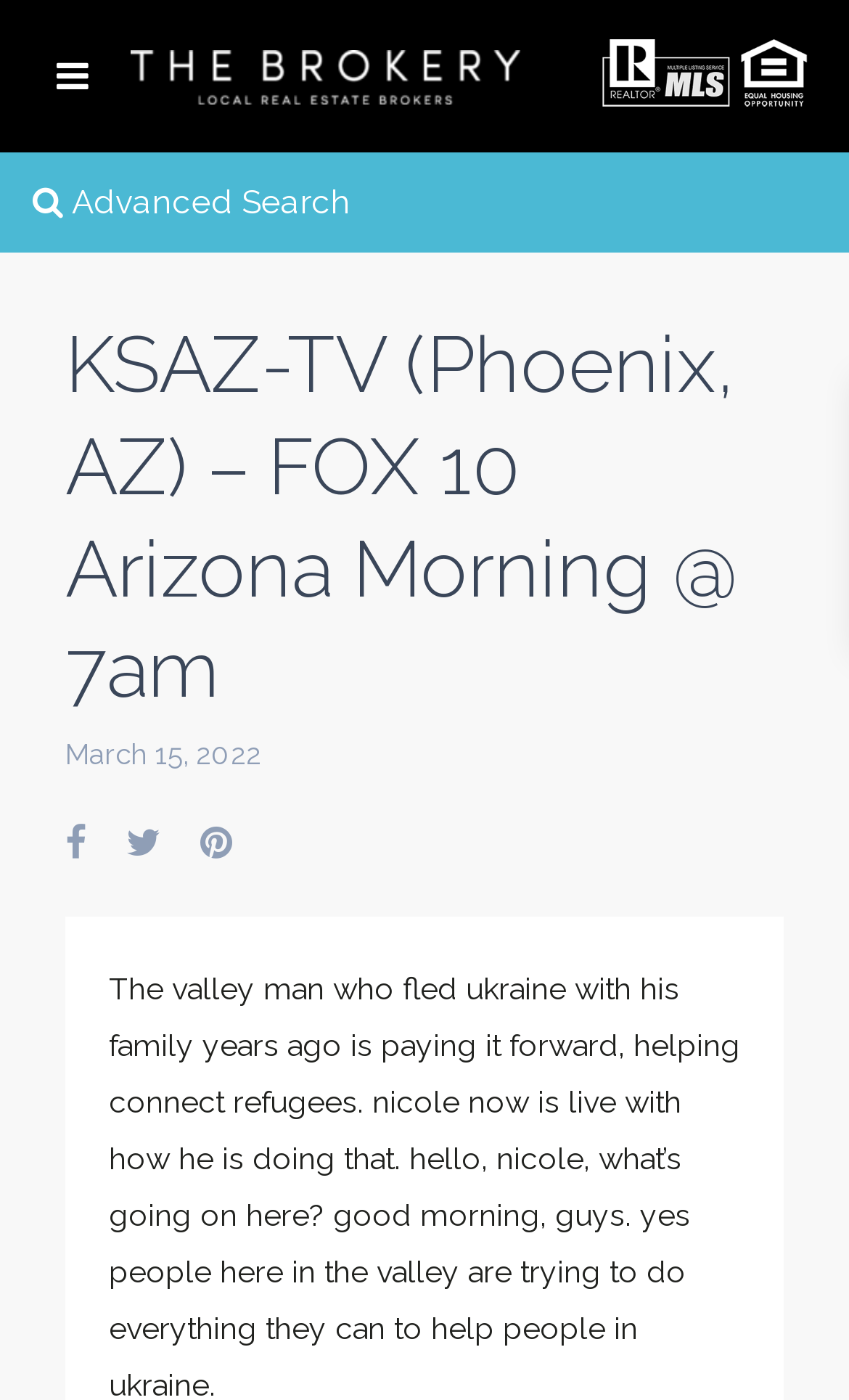What is the title of the news article?
Utilize the image to construct a detailed and well-explained answer.

The title is located at the top center of the webpage, and it is a heading element with a bounding box of [0.077, 0.224, 0.923, 0.515]. The text of the element is 'KSAZ-TV (Phoenix, AZ) – FOX 10 Arizona Morning @ 7am', which is the title of the news article.